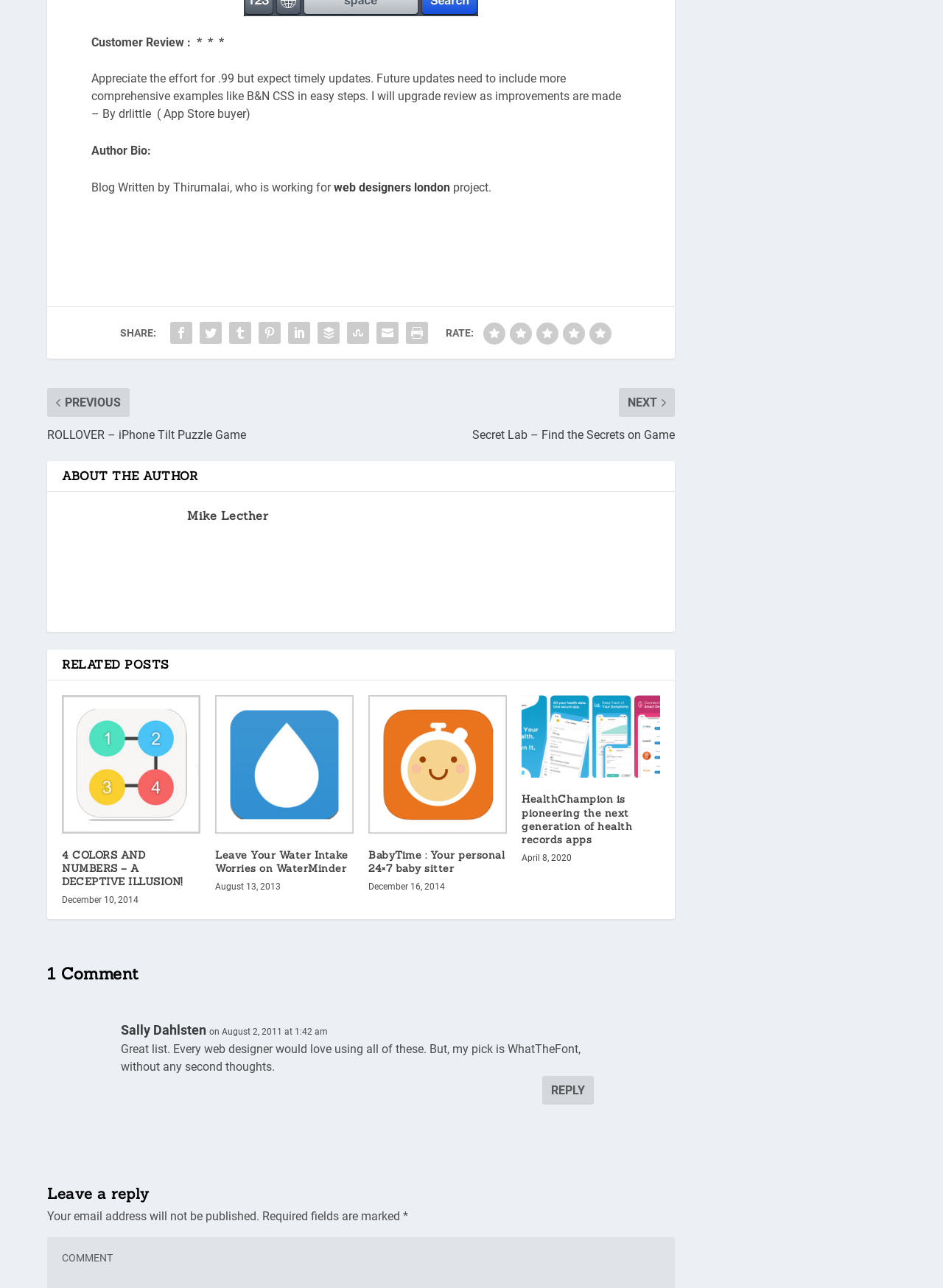Answer the following in one word or a short phrase: 
What is the purpose of the 'SHARE:' section?

to share content